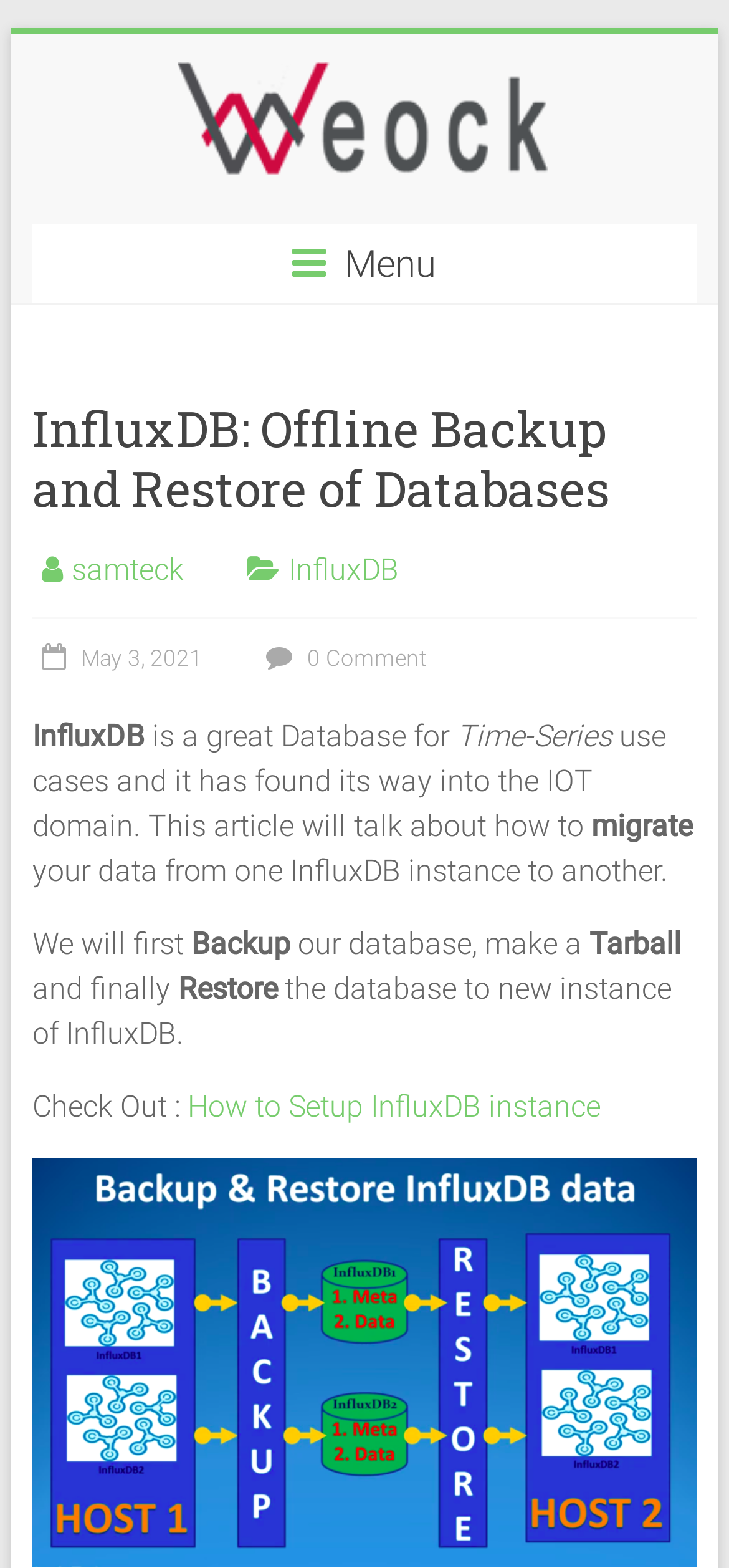What is the text of the webpage's headline?

InfluxDB: Offline Backup and Restore of Databases